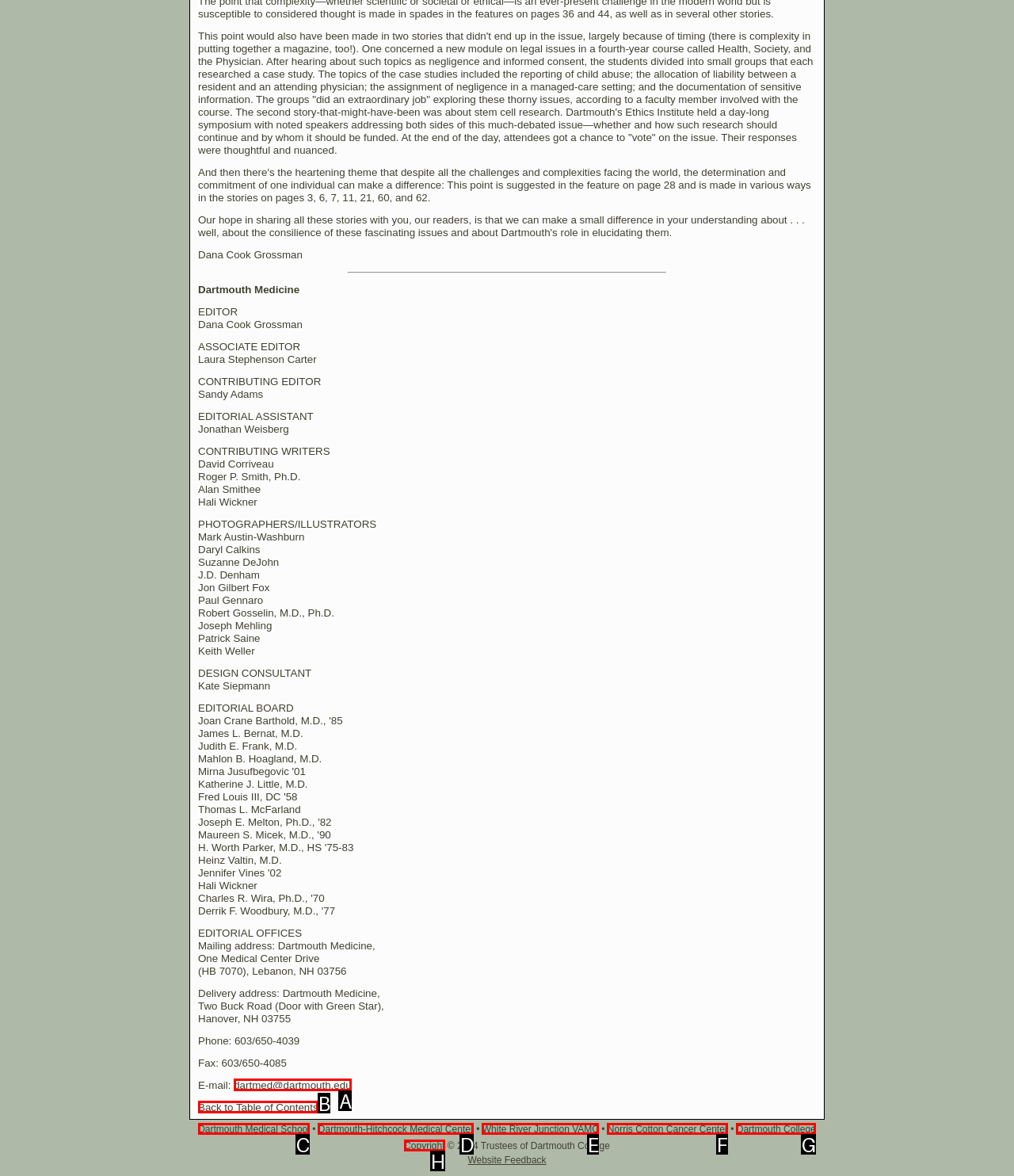Match the element description: Dartmouth-Hitchcock Medical Center to the correct HTML element. Answer with the letter of the selected option.

D